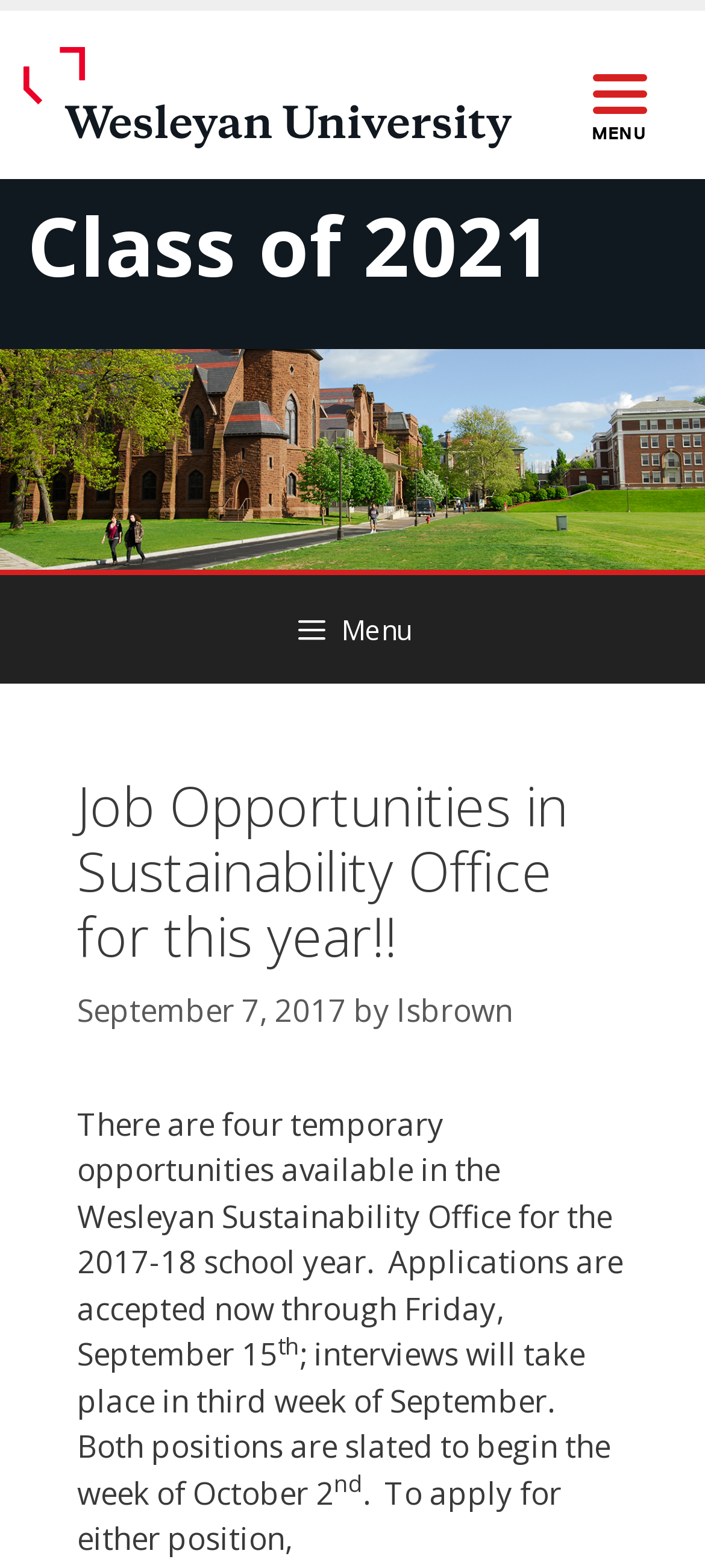What is the name of the university mentioned on the webpage?
Based on the image, answer the question with a single word or brief phrase.

Wesleyan University